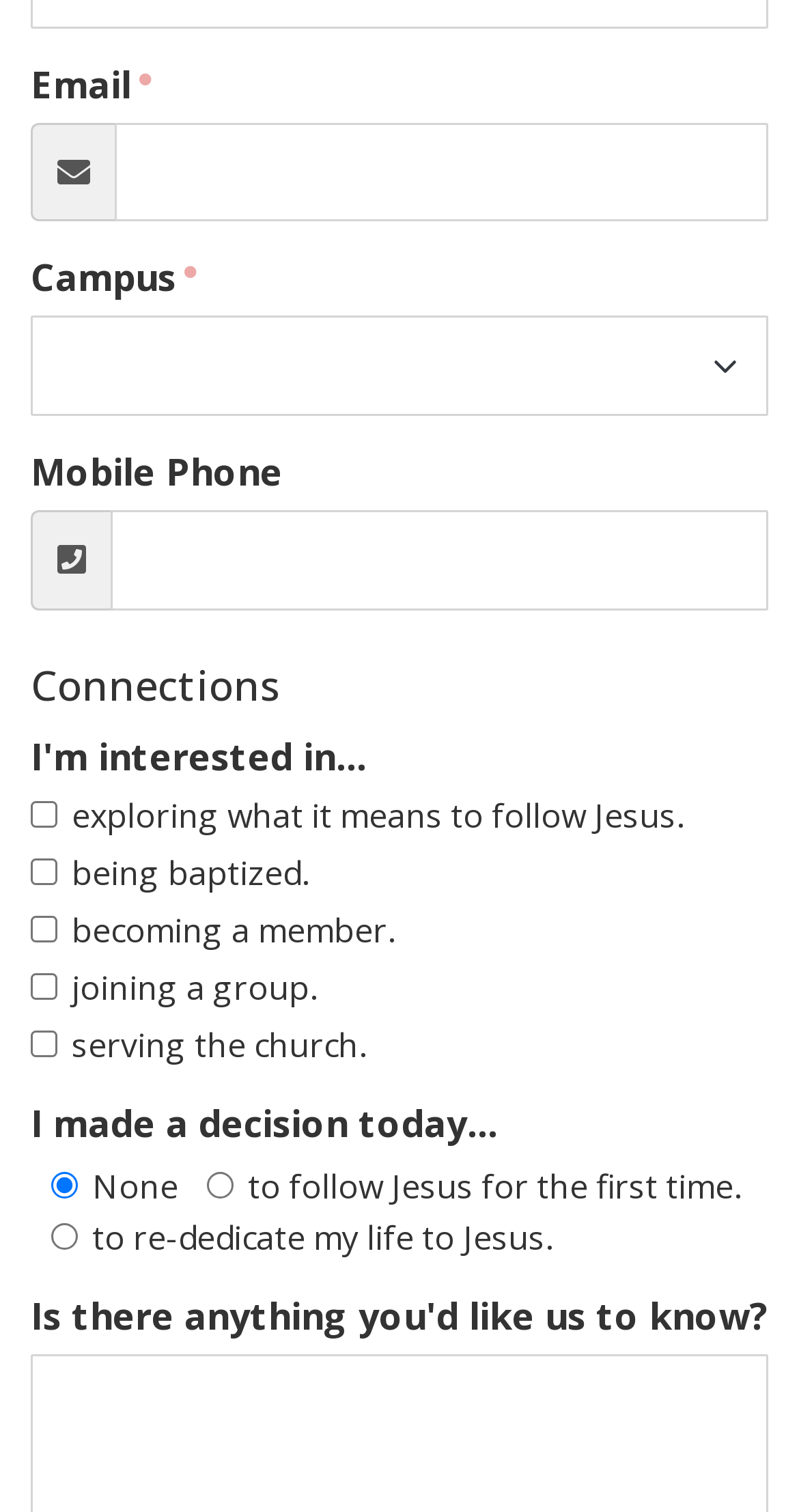How many checkboxes are there?
Please provide a comprehensive answer based on the visual information in the image.

There are 5 checkboxes in the 'Connections' section, which are 'exploring what it means to follow Jesus.', 'being baptized.', 'becoming a member.', 'joining a group.', and 'serving the church.'.